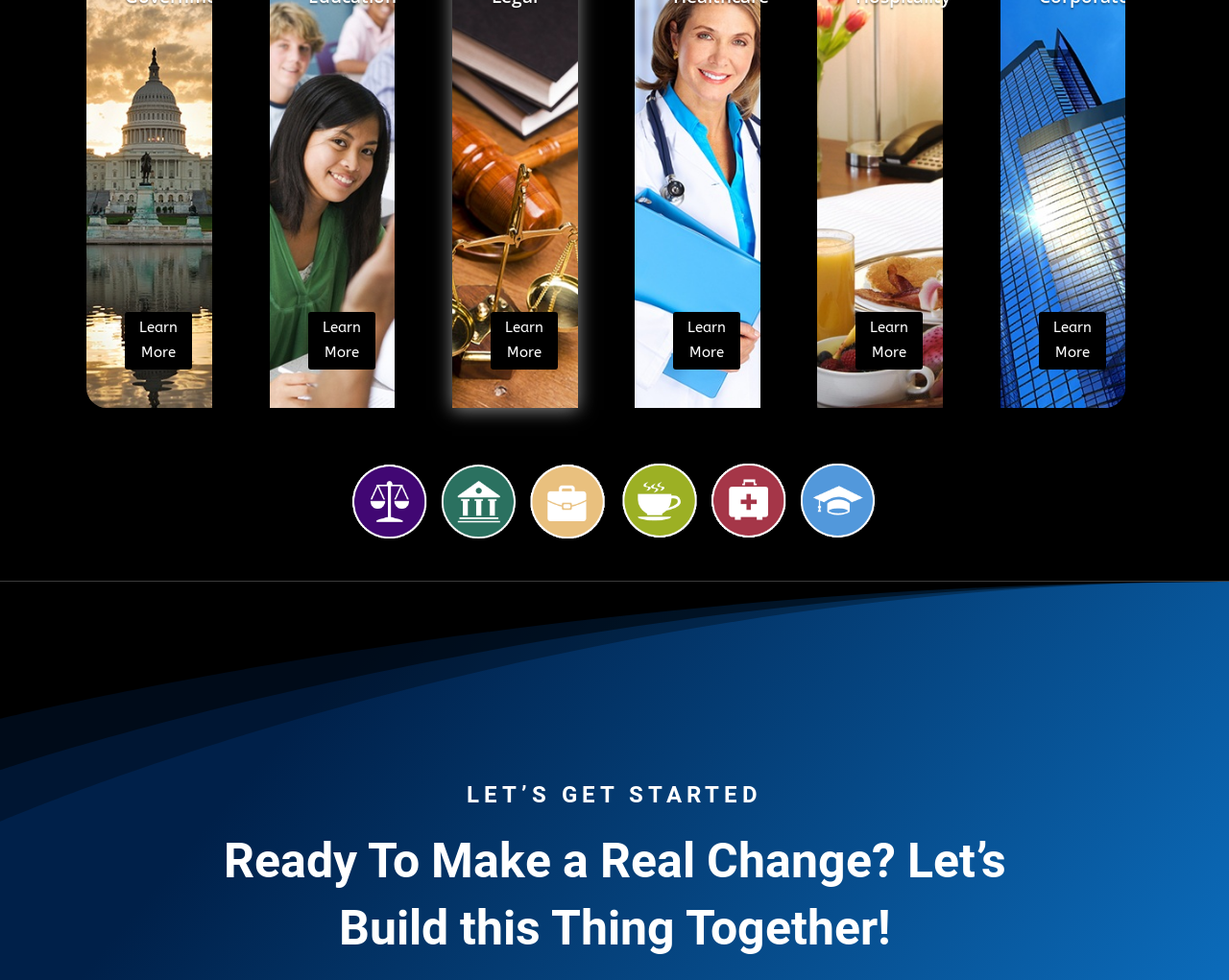Using the webpage screenshot and the element description Proudly powered by WordPress, determine the bounding box coordinates. Specify the coordinates in the format (top-left x, top-left y, bottom-right x, bottom-right y) with values ranging from 0 to 1.

None